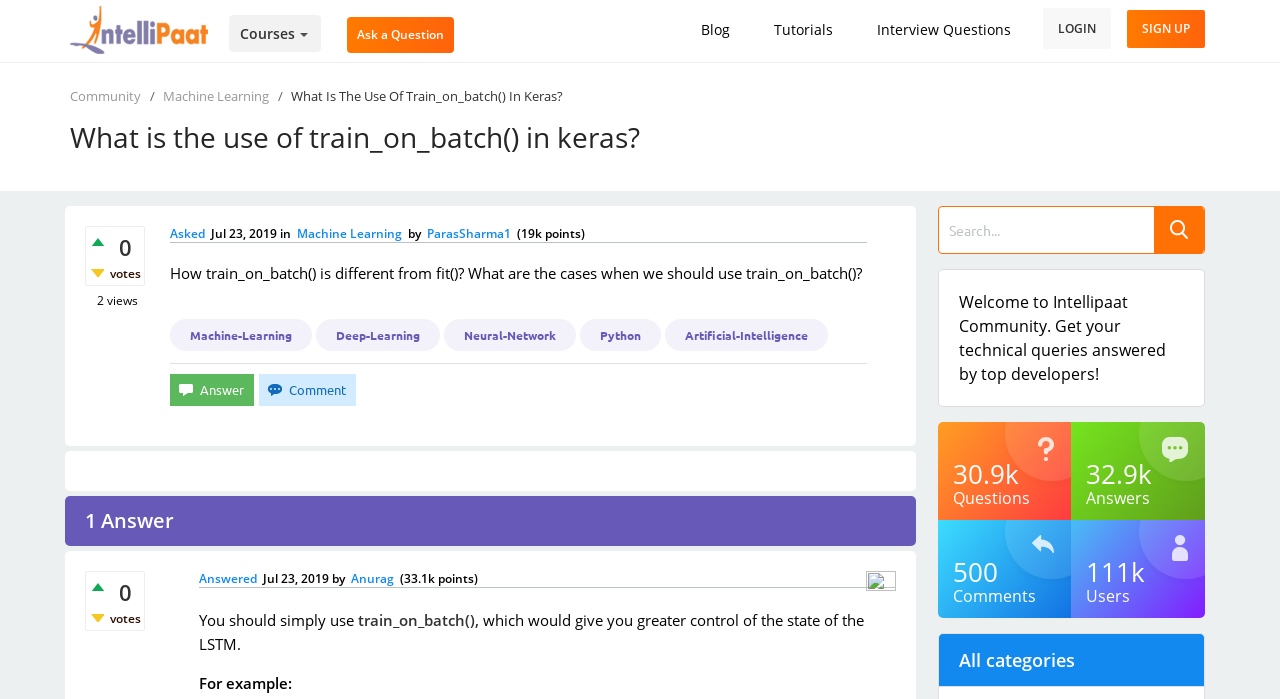Using details from the image, please answer the following question comprehensively:
What is the title of the question asked?

The title of the question asked is 'What is the use of train_on_batch() in keras?' which is a question about the usage of a specific function in Keras, a popular deep learning library.